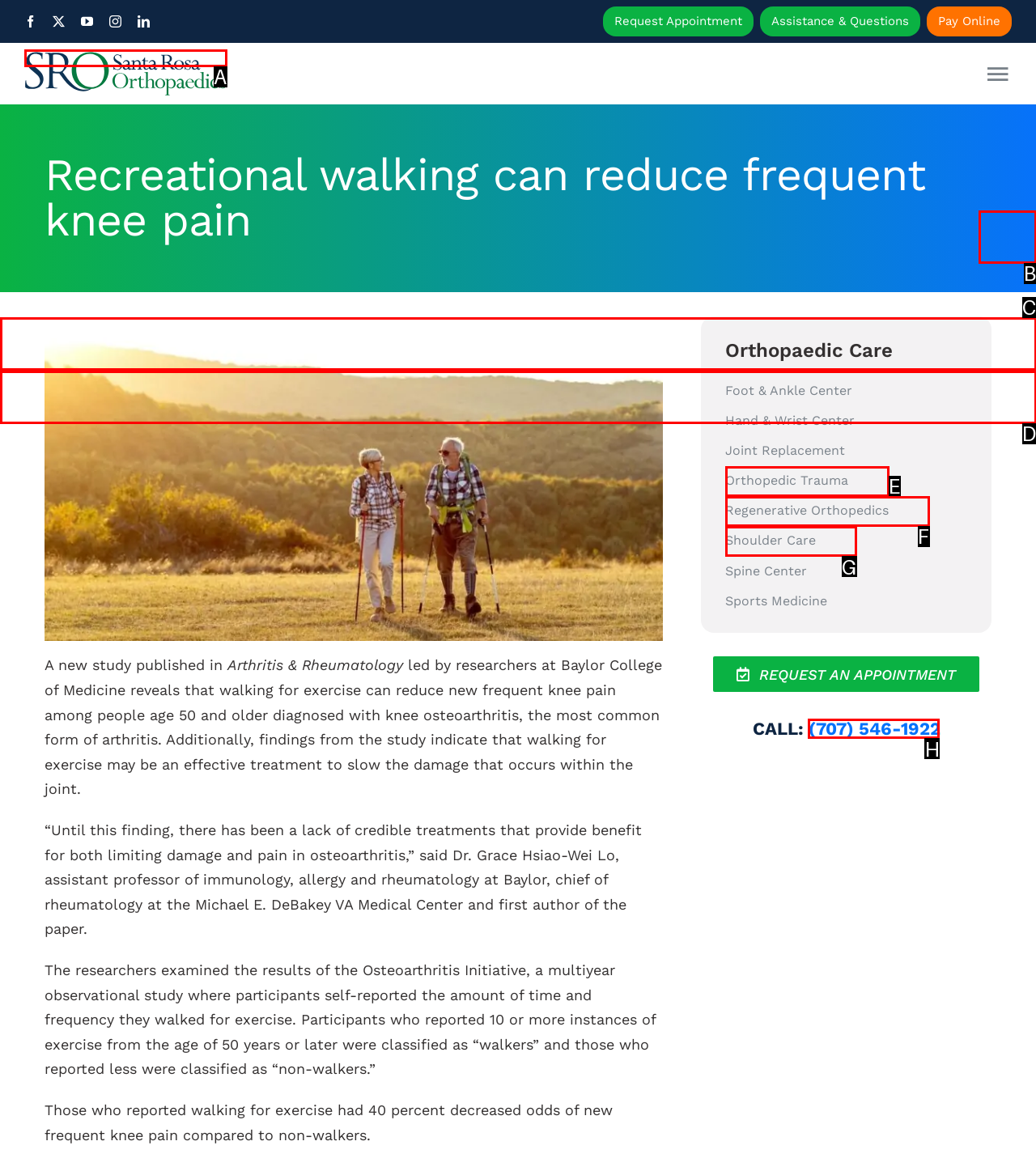To complete the task: Call (707) 546-1922, select the appropriate UI element to click. Respond with the letter of the correct option from the given choices.

H